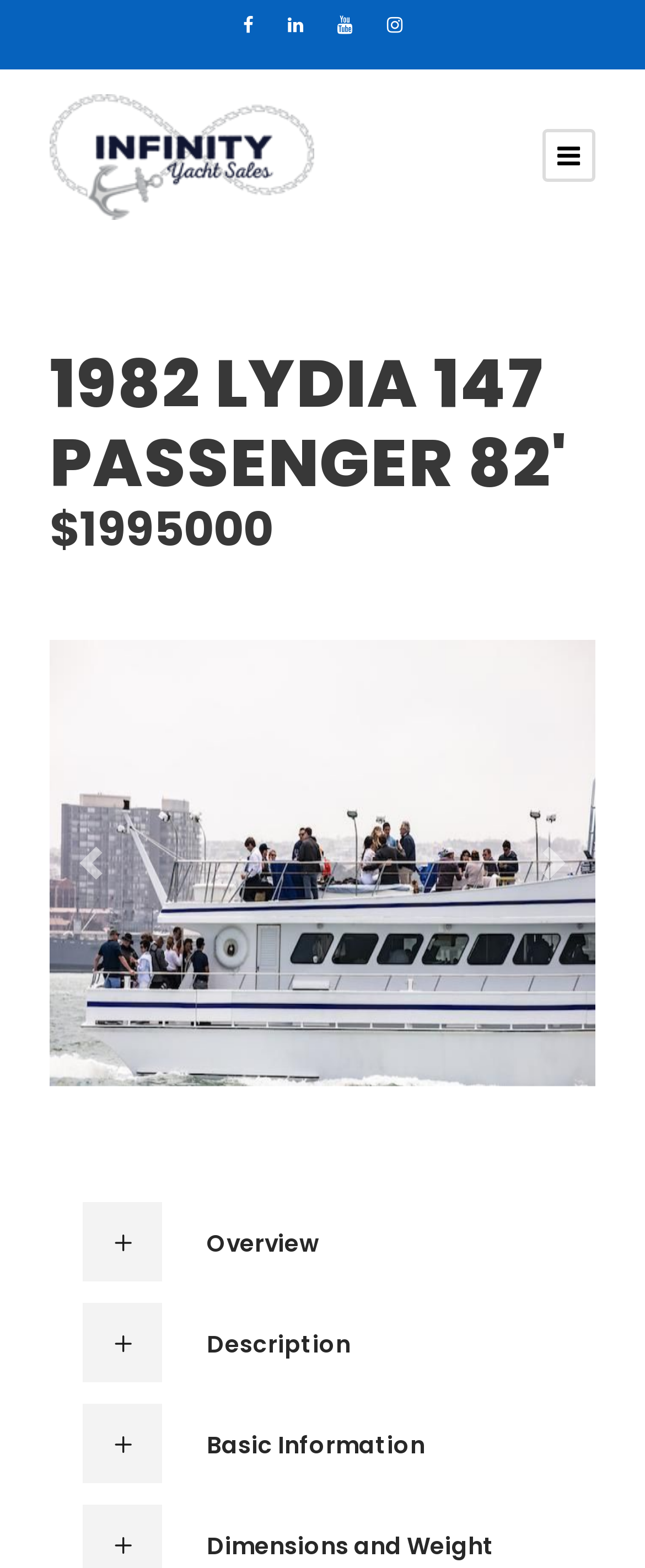Could you indicate the bounding box coordinates of the region to click in order to complete this instruction: "View yacht details".

[0.077, 0.219, 0.923, 0.32]